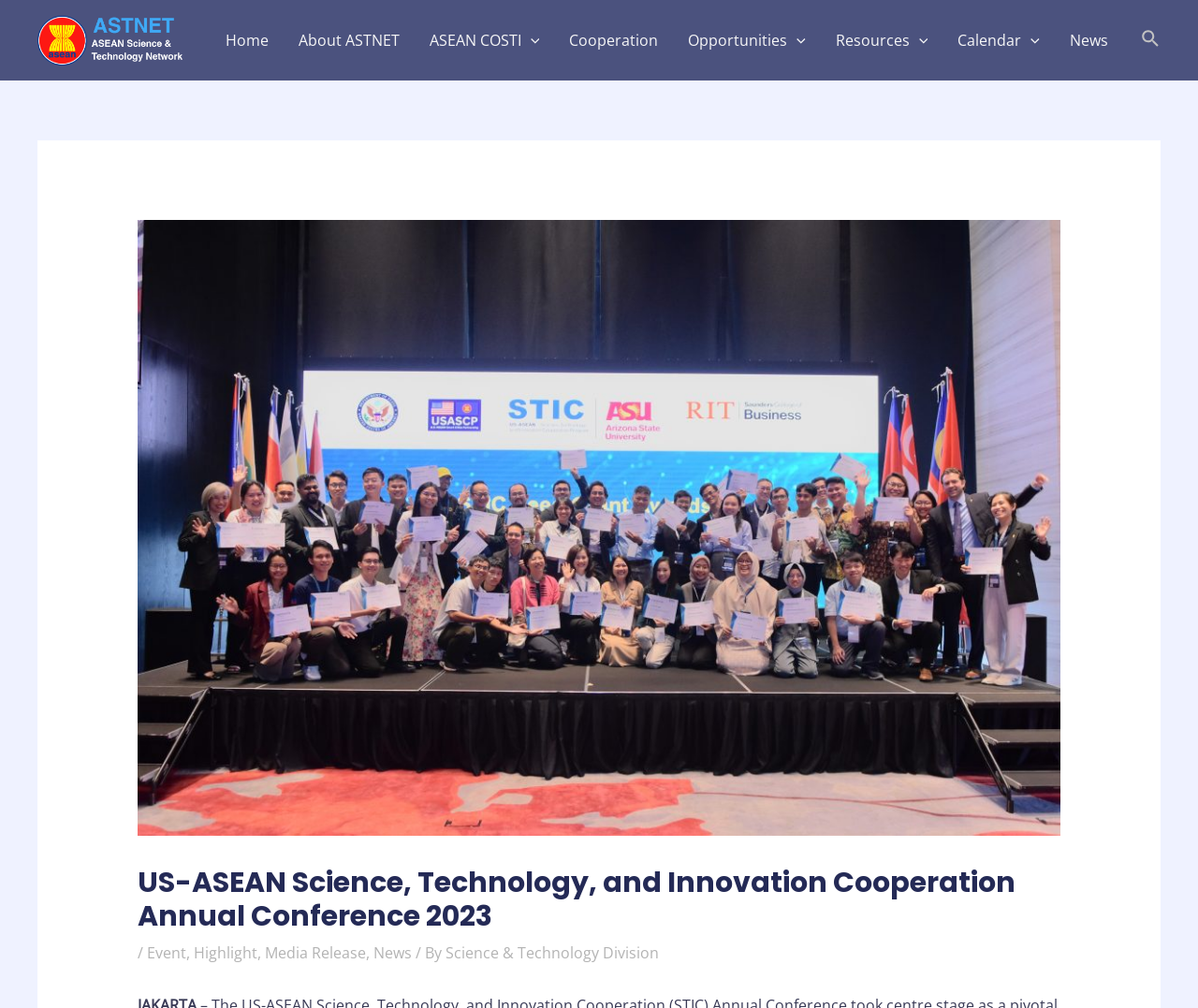Write a detailed summary of the webpage.

The webpage is about the US-ASEAN Science, Technology, and Innovation Cooperation Annual Conference 2023, hosted by ASTNET. At the top-left corner, there is an ASTNET logo, accompanied by a link to ASTNET. 

Below the logo, there is a navigation menu that spans across the top of the page, containing links to various sections, including Home, About ASTNET, ASEAN COSTI, Cooperation, Opportunities, Resources, Calendar, and News. Each of these links has a corresponding menu toggle icon, which is an image.

On the top-right corner, there is a search icon link, accompanied by a small image. 

The main content of the page is divided into sections, with a large heading that reads "US-ASEAN Science, Technology, and Innovation Cooperation Annual Conference 2023" at the top. Below the heading, there are several links to different categories, including Event, Highlight, Media Release, News, and Science & Technology Division, separated by forward slashes.